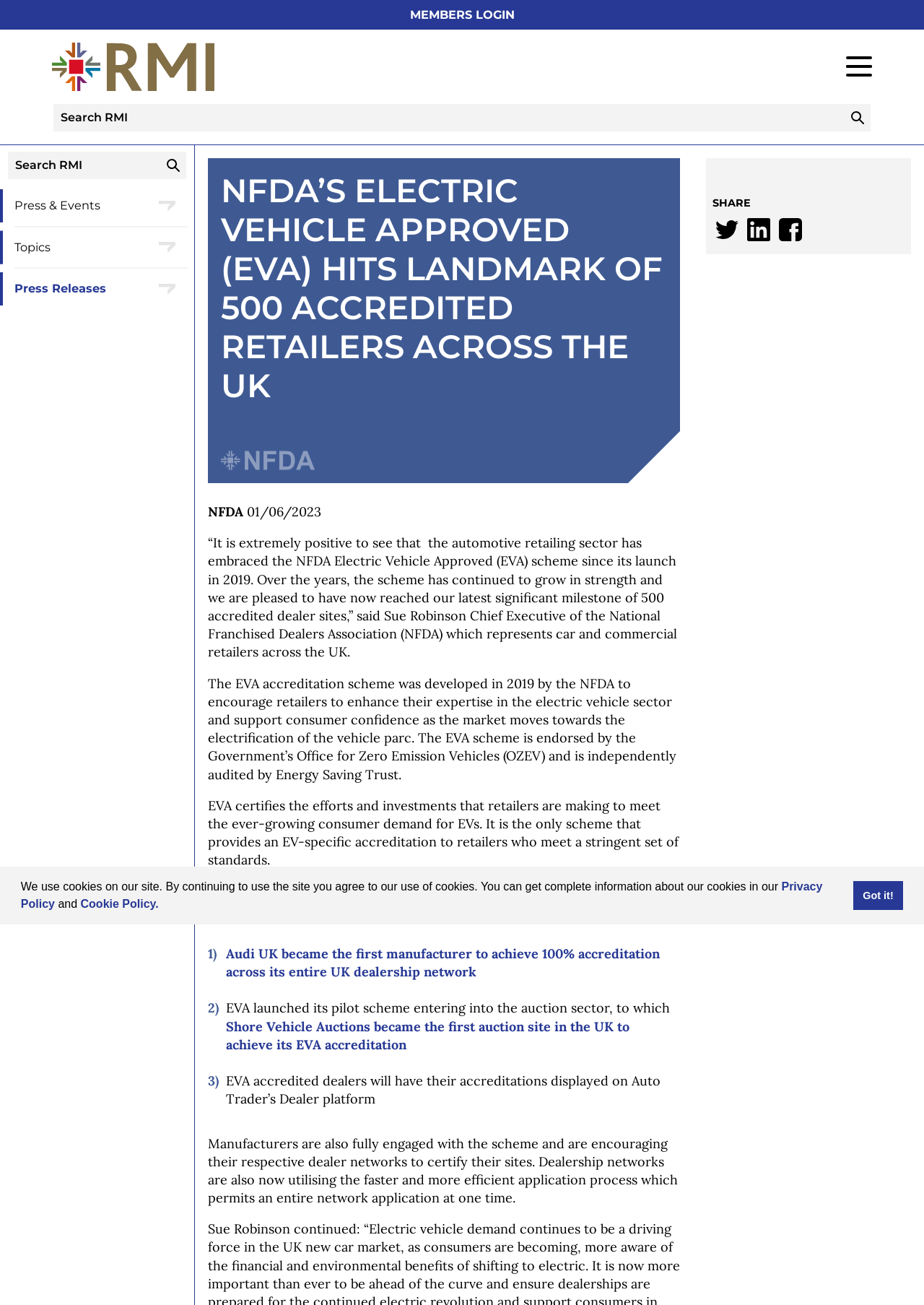Pinpoint the bounding box coordinates of the element you need to click to execute the following instruction: "Select a contact from the dropdown menu". The bounding box should be represented by four float numbers between 0 and 1, in the format [left, top, right, bottom].

None